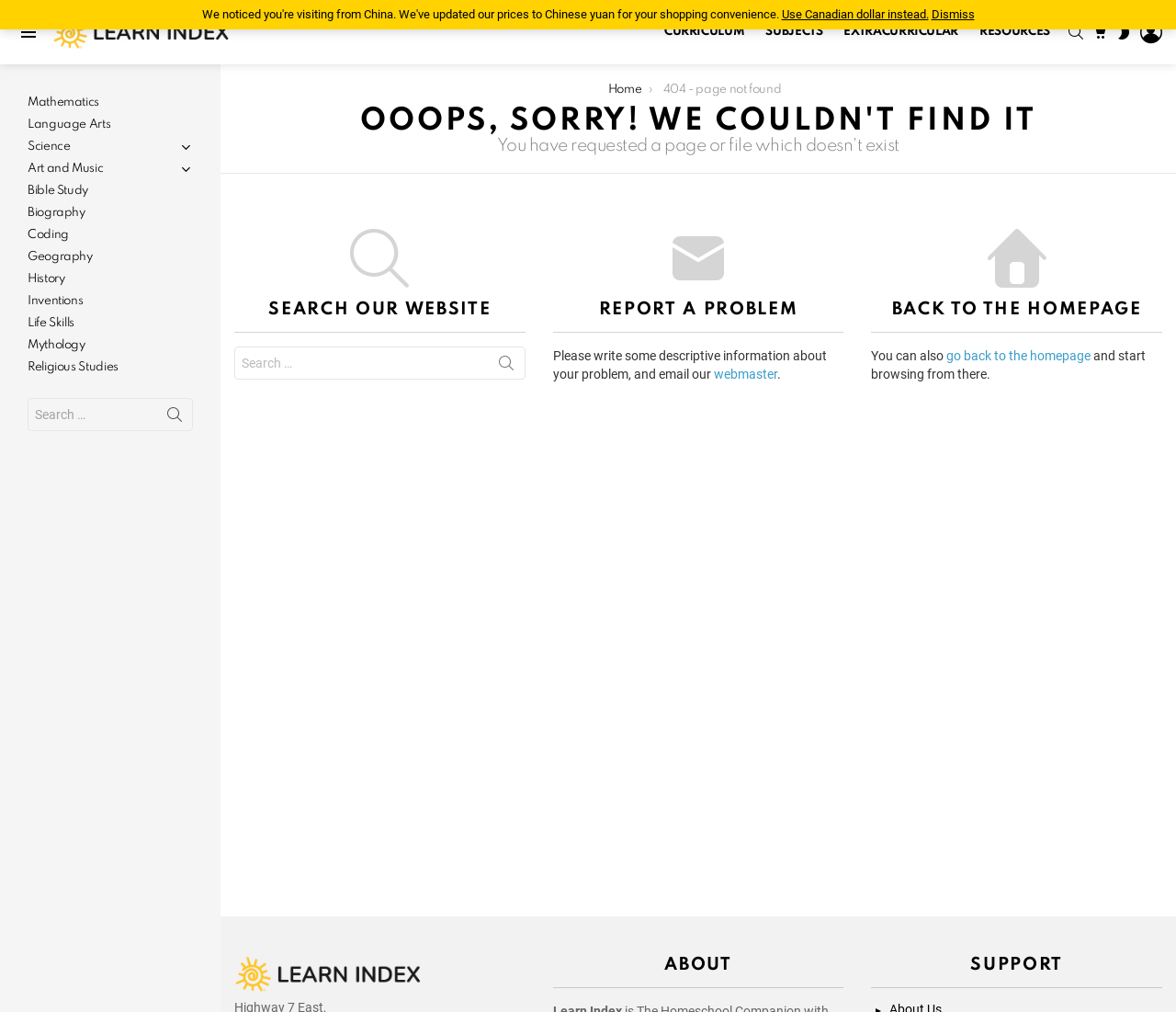Generate a detailed explanation of the webpage's features and information.

This webpage is a "Page not found" error page for the "Learn Index" website. At the top left corner, there is a menu icon and a link to "Learn Index" with an accompanying image. To the right of these elements, there are several links to different sections of the website, including "CURRICULUM", "SUBJECTS", "EXTRACURRICULAR", and "RESOURCES". Further to the right, there are links to "SEARCH", "CART", and "SWITCH SKIN", as well as a "LOGIN" button.

Below these top-level navigation elements, the main content of the page is divided into several sections. The first section displays a header with the text "You are here:" and a link to "Home", followed by a heading that reads "404 - page not found". Below this, there is a prominent heading that says "OOOPS, SORRY! WE COULDN'T FIND IT" and a subheading that explains that the requested page or file does not exist.

The next section is a search box with a heading that says "SEARCH OUR WEBSITE" and a button to submit the search query. To the right of this, there is a section with a heading that says "REPORT A PROBLEM" and a paragraph of text that explains how to report an issue to the webmaster. Below this, there is a section with a heading that says "BACK TO THE HOMEPAGE" and a link to return to the homepage.

At the bottom of the page, there are three columns of links. The left column contains links to various subjects, including "Mathematics", "Language Arts", and "Science". The middle column contains a "Learn Index Logo" image, and the right column contains links to "ABOUT" and "SUPPORT" sections.

Finally, at the very bottom of the page, there is a notification bar with a link to switch to Canadian dollars and a "Dismiss" button.